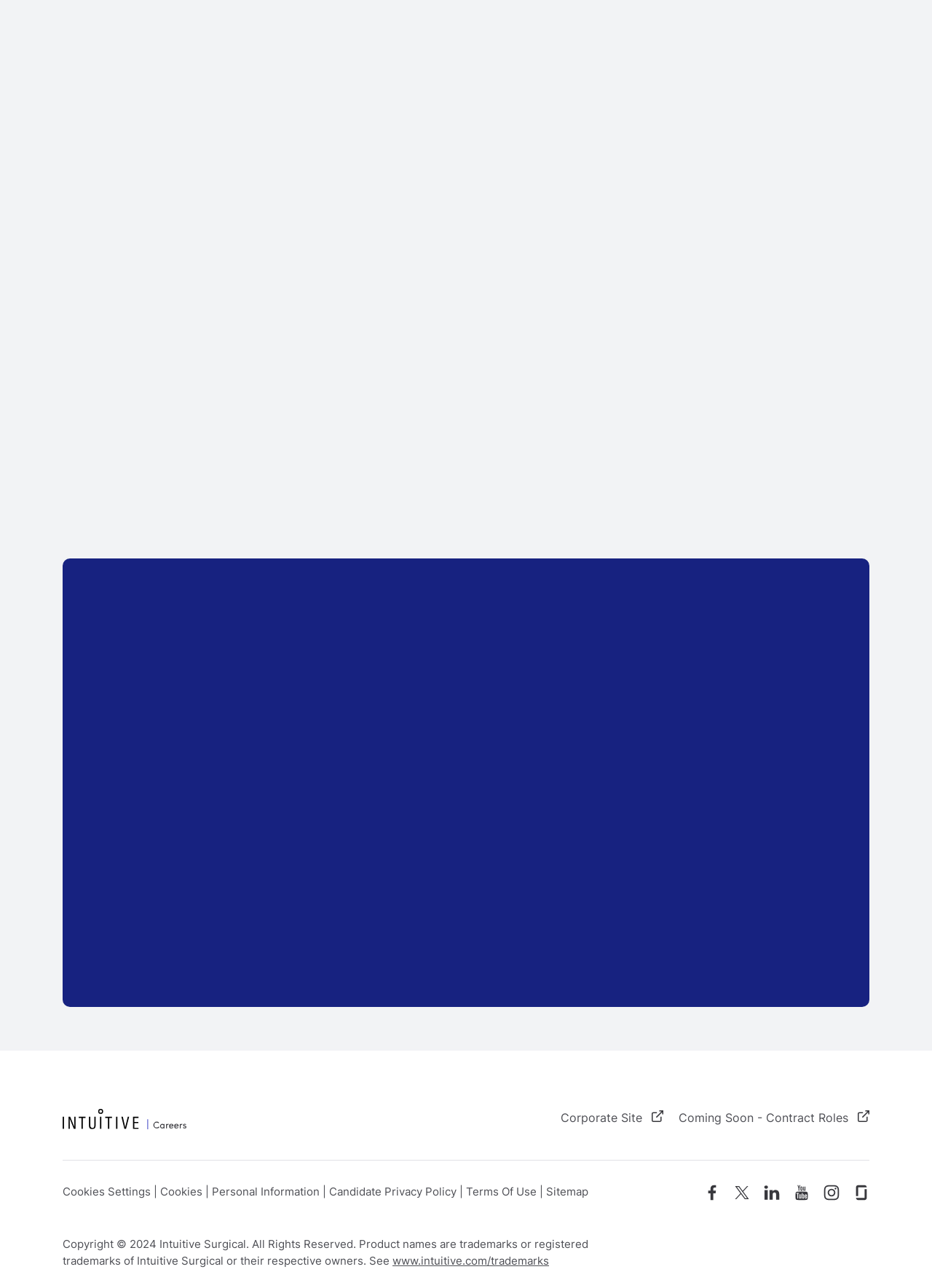Give a one-word or short-phrase answer to the following question: 
How many social media links are at the bottom of the page?

6